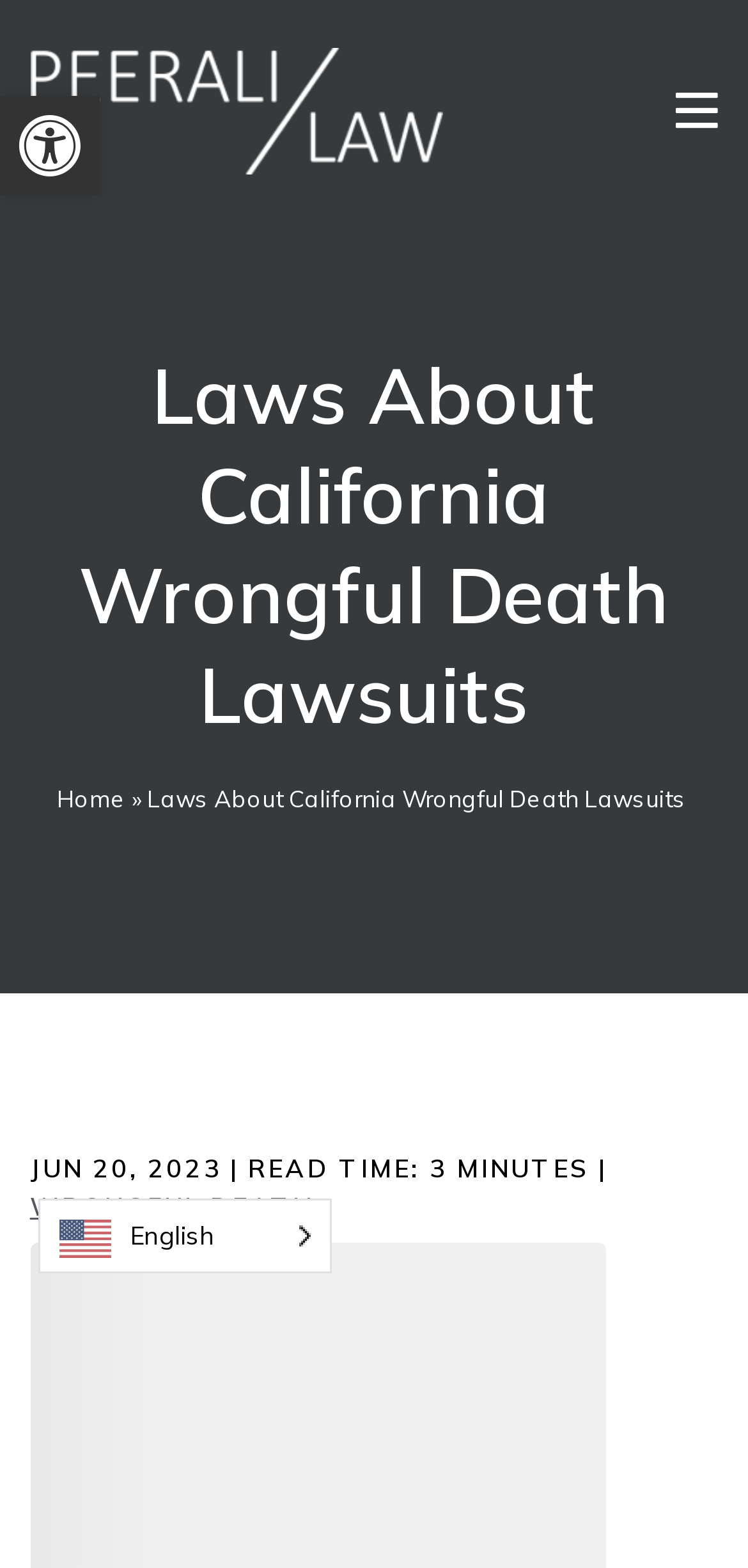Please identify the webpage's heading and generate its text content.

Laws About California Wrongful Death Lawsuits 